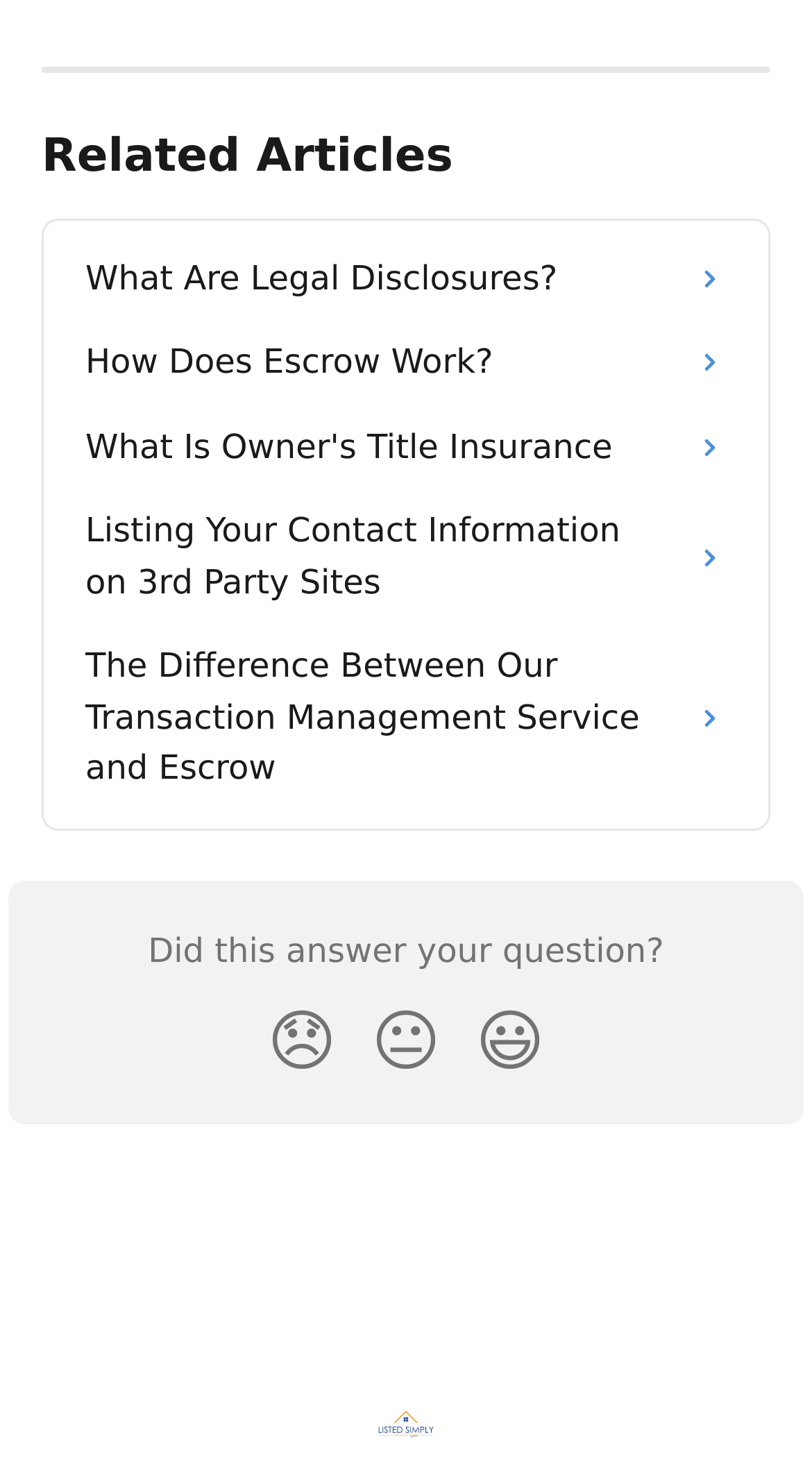Specify the bounding box coordinates of the area to click in order to execute this command: 'access the twenty-second link'. The coordinates should consist of four float numbers ranging from 0 to 1, and should be formatted as [left, top, right, bottom].

None